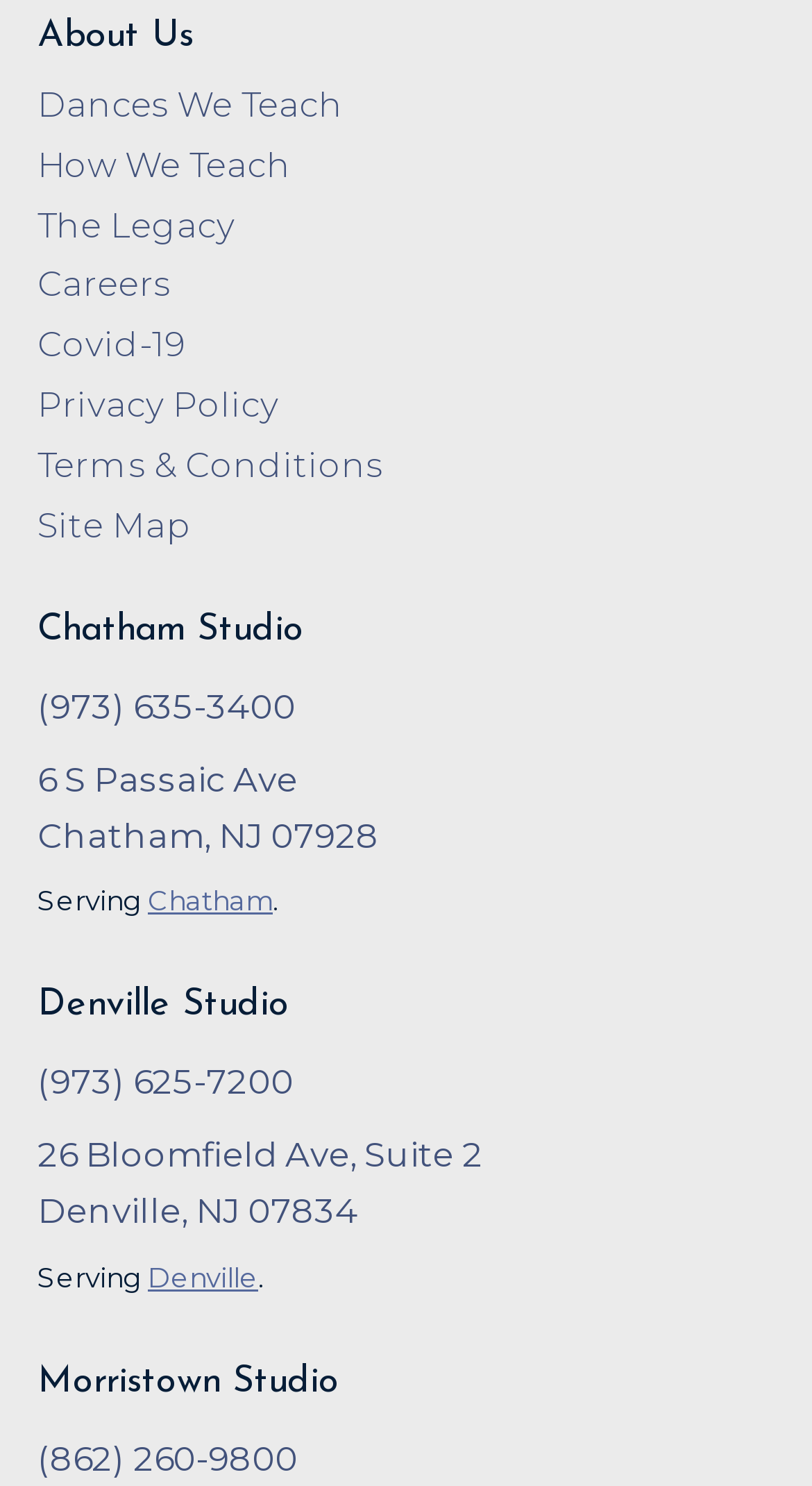Locate the bounding box coordinates of the element that should be clicked to execute the following instruction: "Visit Chatham Studio".

[0.046, 0.412, 0.374, 0.436]